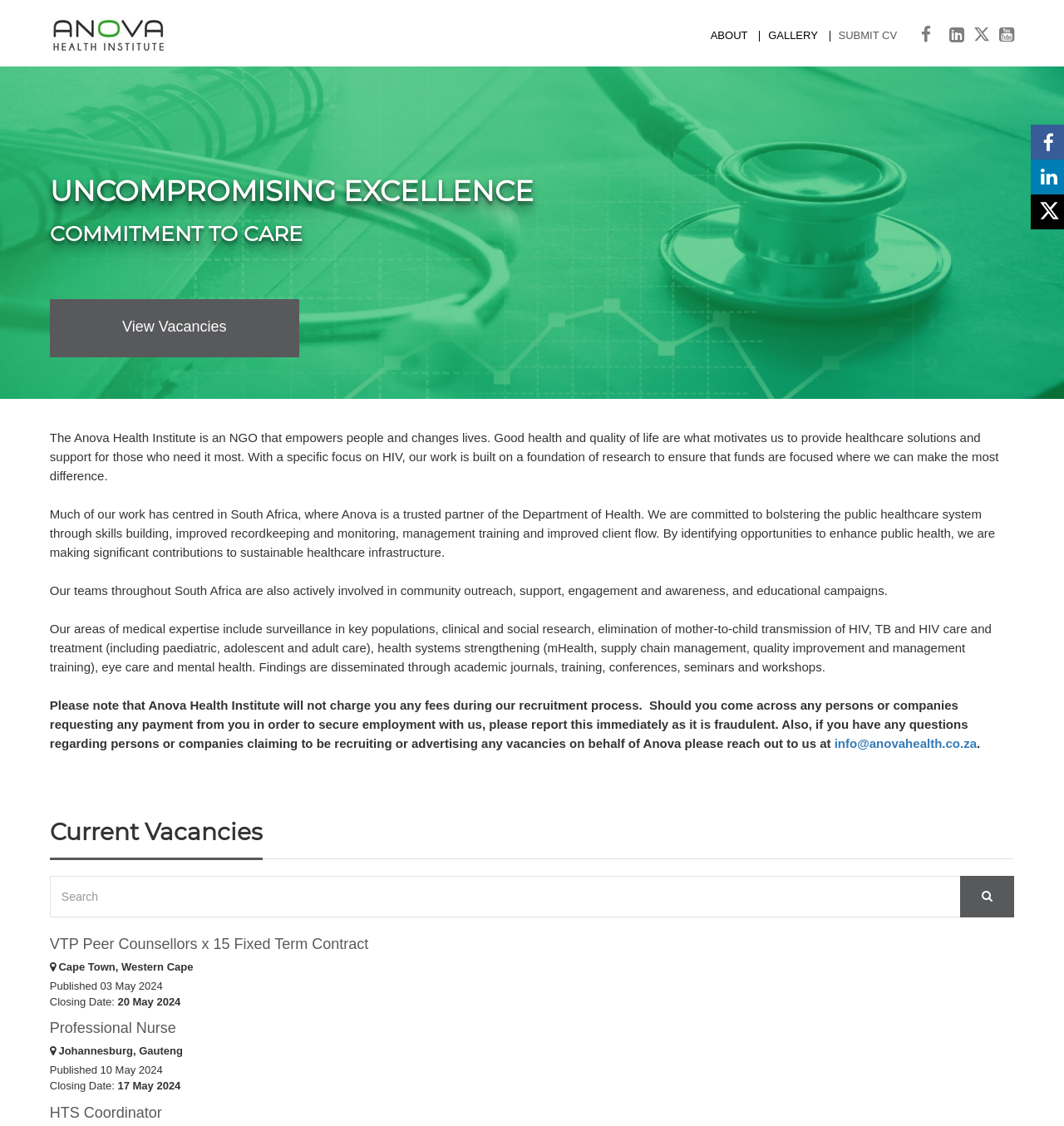Using details from the image, please answer the following question comprehensively:
What is the closing date for the Professional Nurse job?

The closing date for the Professional Nurse job can be found in the static text 'Closing Date: 20 May 2024' which is associated with the link 'Professional Nurse'.